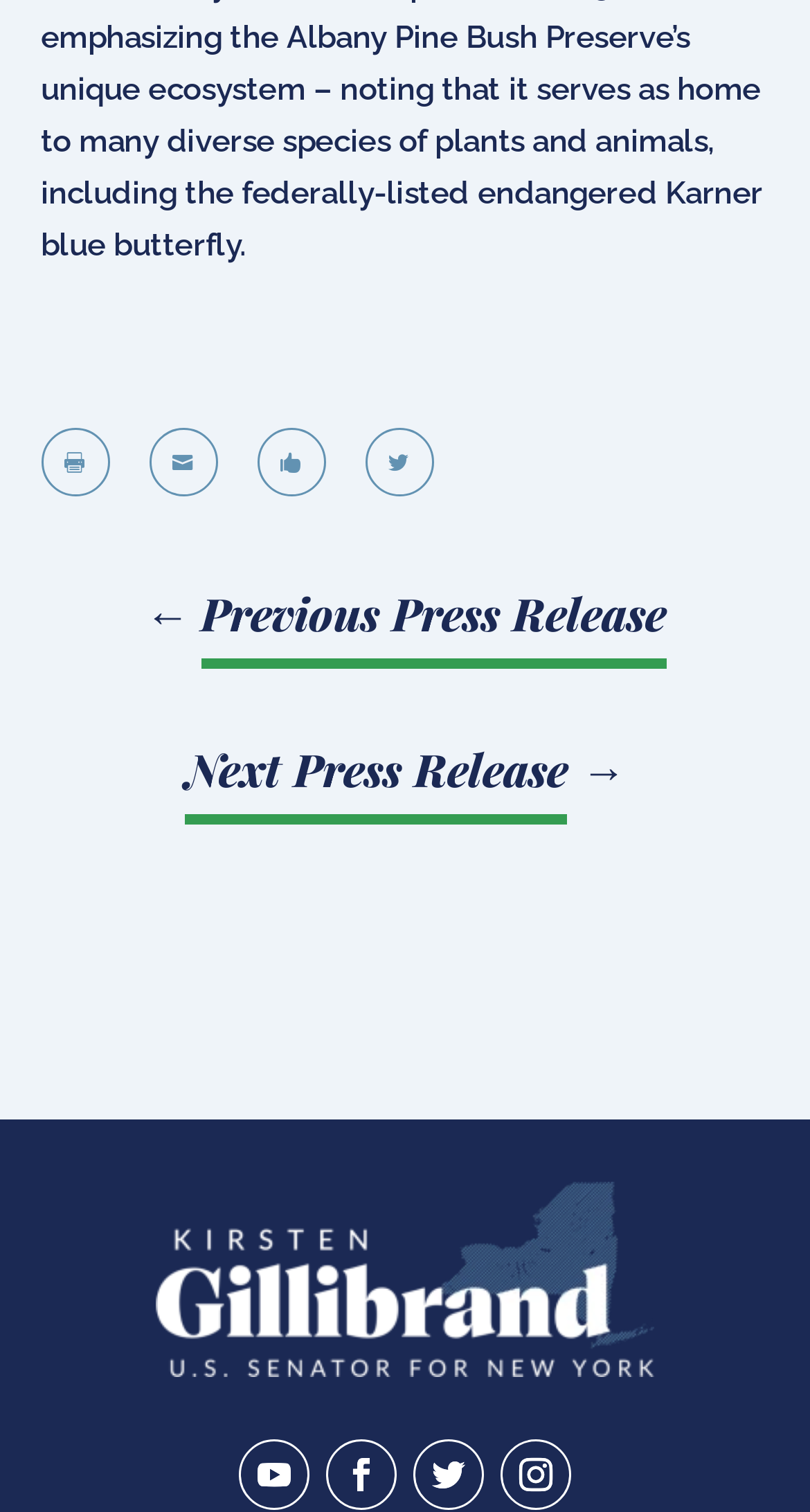How many icons are there in the bottom row?
Look at the webpage screenshot and answer the question with a detailed explanation.

There are four icons in the bottom row, each with a unique OCR text: '', '', '', and ''.